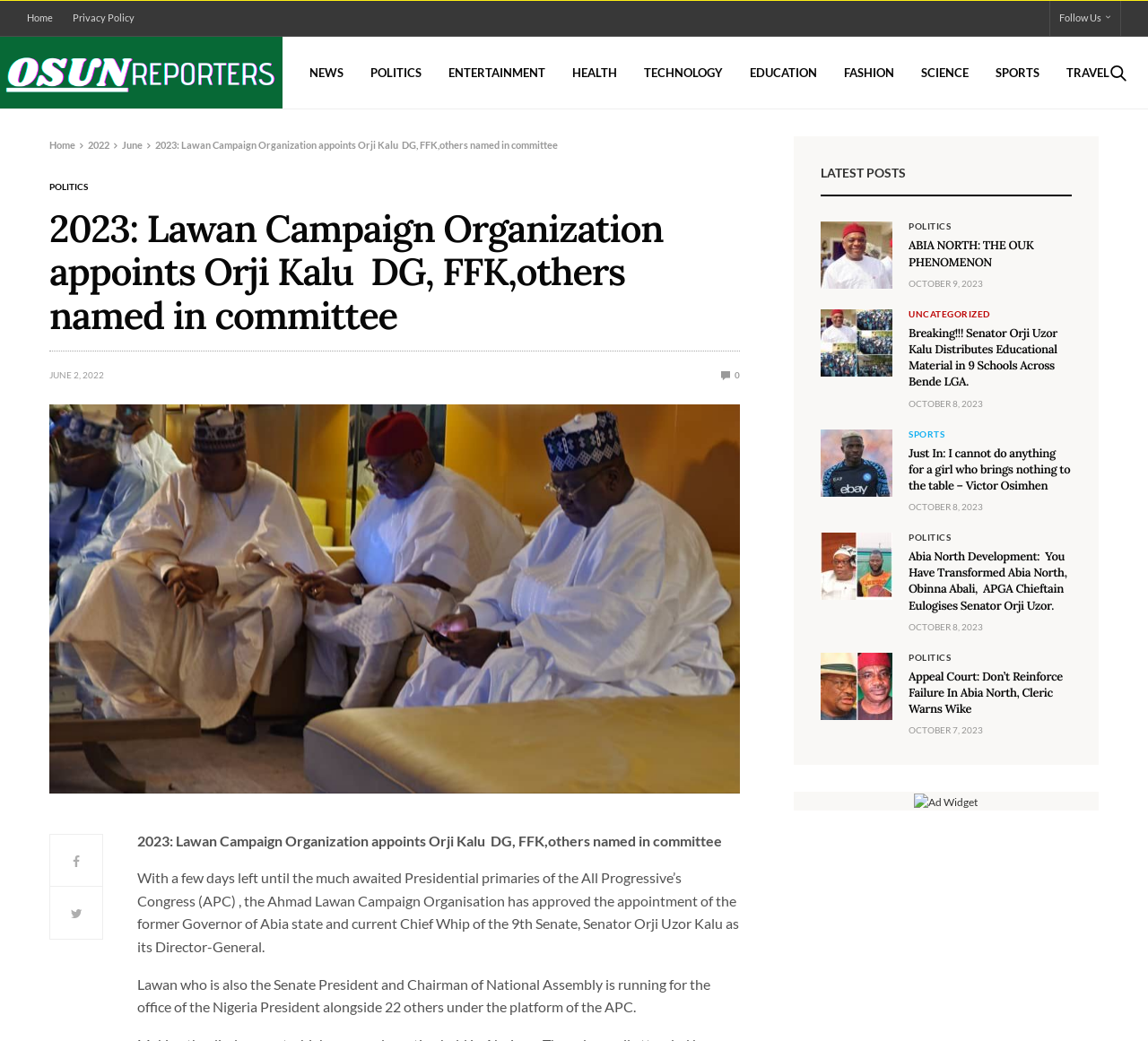Determine the bounding box coordinates of the clickable element to achieve the following action: 'Search for something'. Provide the coordinates as four float values between 0 and 1, formatted as [left, top, right, bottom].

[0.684, 0.109, 0.92, 0.148]